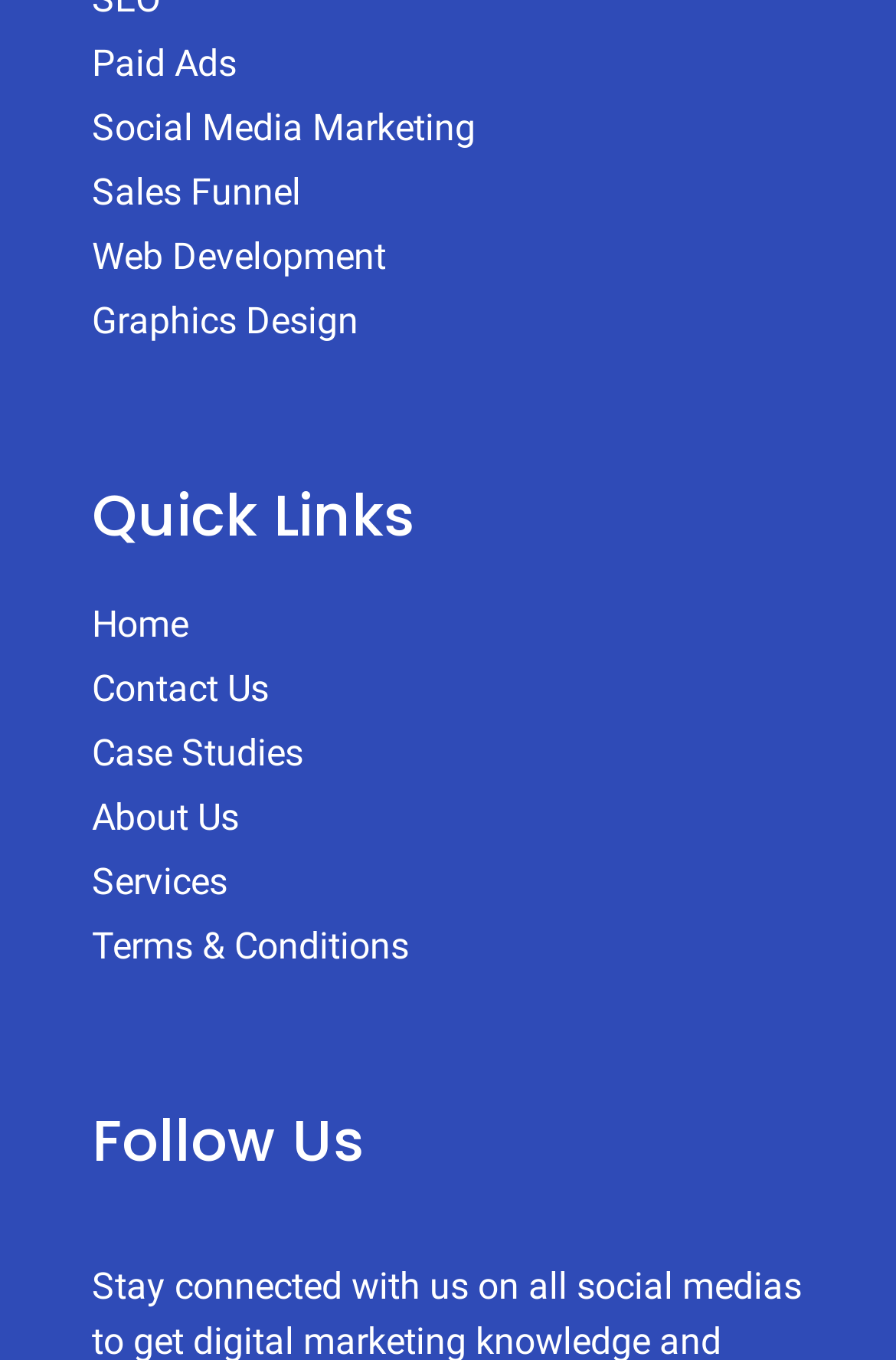What are the services offered by this company?
Refer to the screenshot and answer in one word or phrase.

Web Development, Graphics Design, etc.